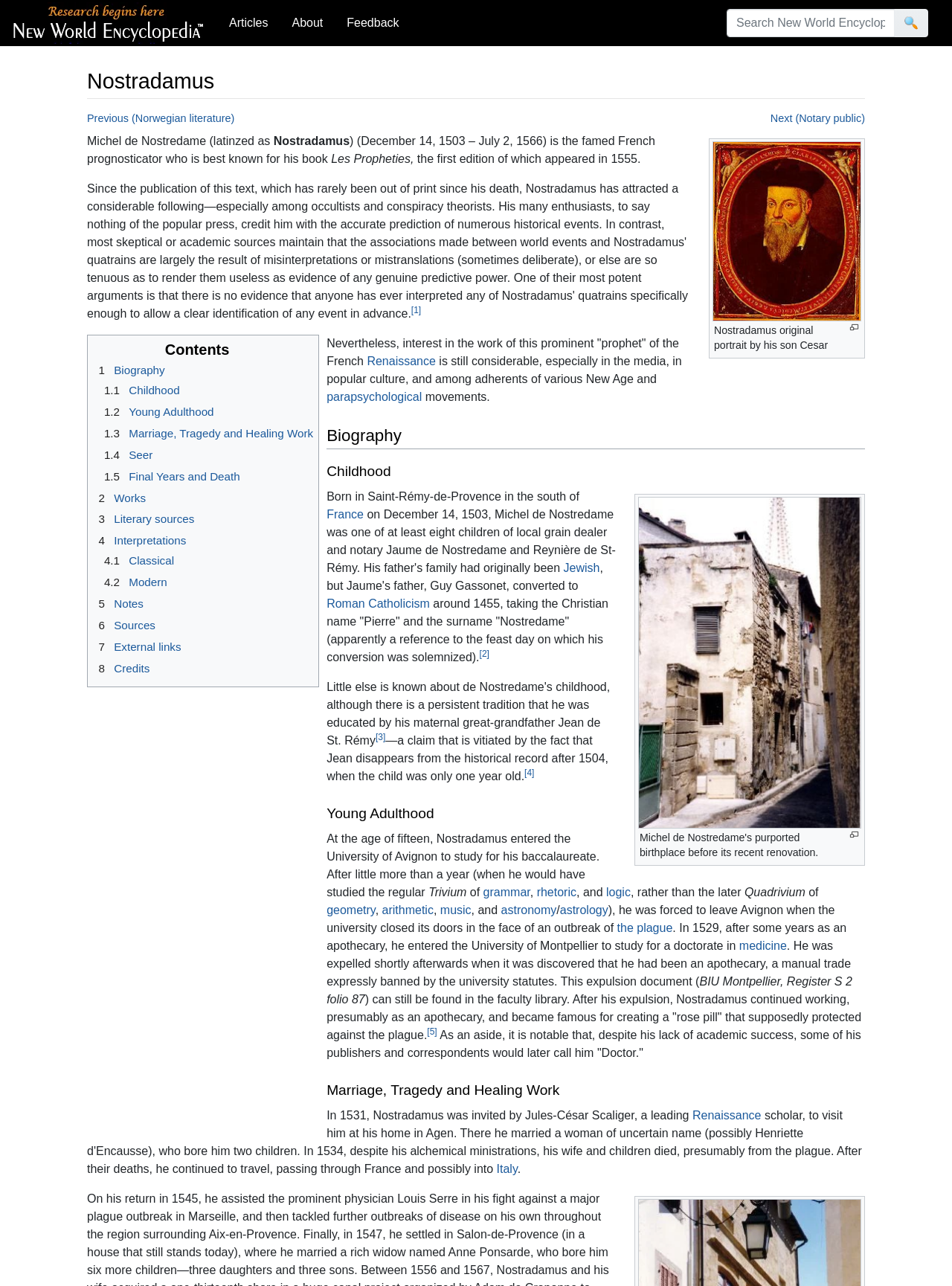Describe all significant elements and features of the webpage.

The webpage is about Nostradamus, a French prophet, and is part of the New World Encyclopedia. At the top, there is a navigation bar with links to "Research Begins Here", "Articles", "About", and "Feedback". On the right side of the navigation bar, there is a search box with a "Go to page" button.

Below the navigation bar, there is a heading "Nostradamus" followed by a brief introduction to the prophet. To the right of the introduction, there is an image of Nostradamus' original portrait by his son Cesar, with an "Enlarge" link.

The main content of the webpage is divided into sections, including "Contents", "Biography", "Childhood", "Young Adulthood", and others. The "Contents" section has links to various subtopics, such as "Biography", "Works", "Literary sources", and "Interpretations".

In the "Biography" section, there is a brief overview of Nostradamus' life, including his birth in Saint-Rémy-de-Provence, France, and his conversion to Roman Catholicism. There are also links to related topics, such as "Renaissance" and "parapsychological movements".

The "Childhood" section provides more details about Nostradamus' early life, including his education at the University of Avignon. The "Young Adulthood" section discusses his studies at the university, including his focus on grammar, rhetoric, logic, and other subjects.

Throughout the webpage, there are links to external sources and references, denoted by superscript numbers. There are also images and links to enlarge them. At the bottom of the webpage, there are links to previous and next articles, as well as a navigation menu with links to various sections of the webpage.